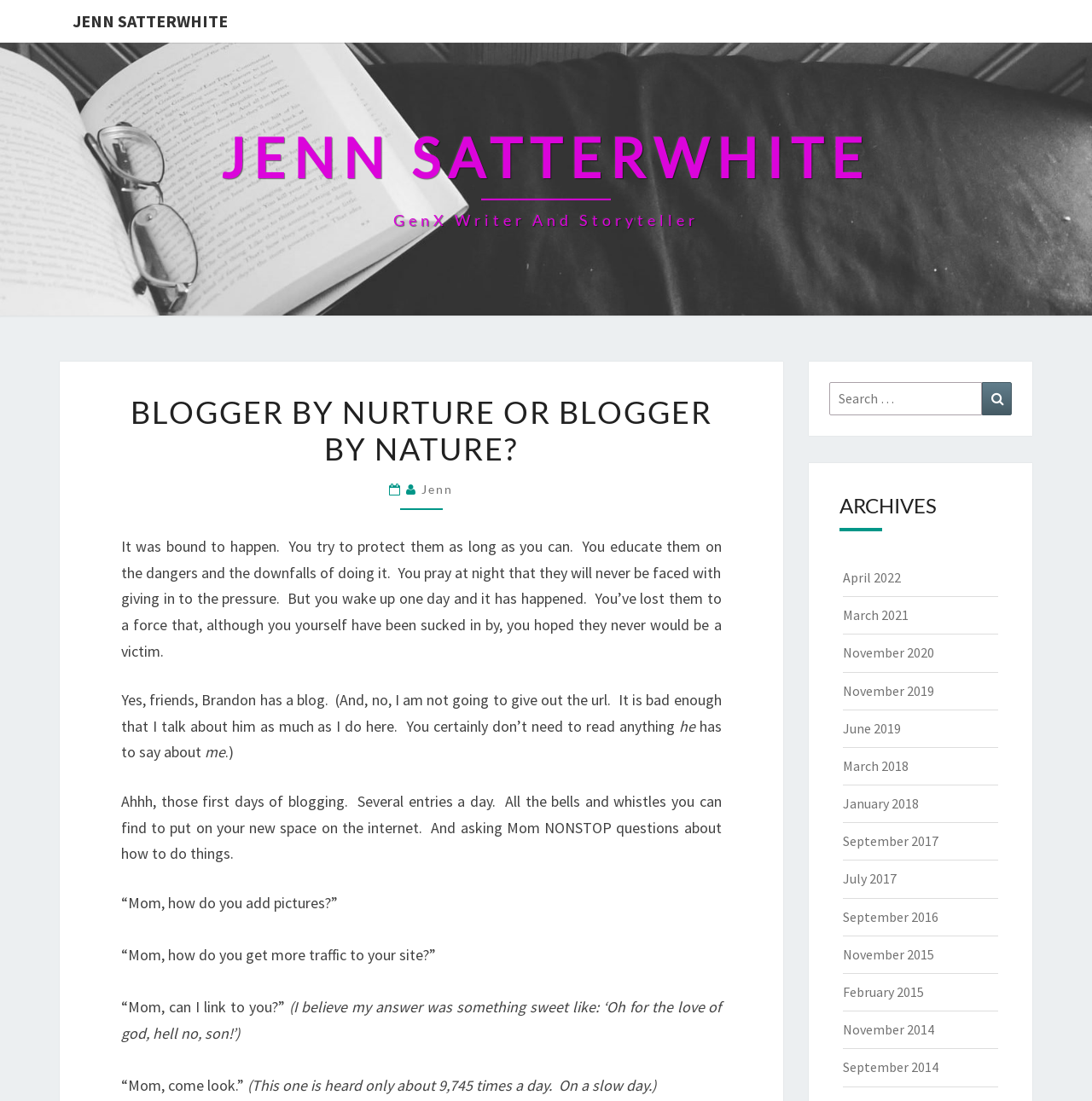How often does Brandon ask his mom for help?
Utilize the image to construct a detailed and well-explained answer.

The text on the webpage mentions '“Mom, how do you add pictures?”', '“Mom, how do you get more traffic to your site?”', and other similar questions, indicating that Brandon frequently asks his mom for help with his blog.